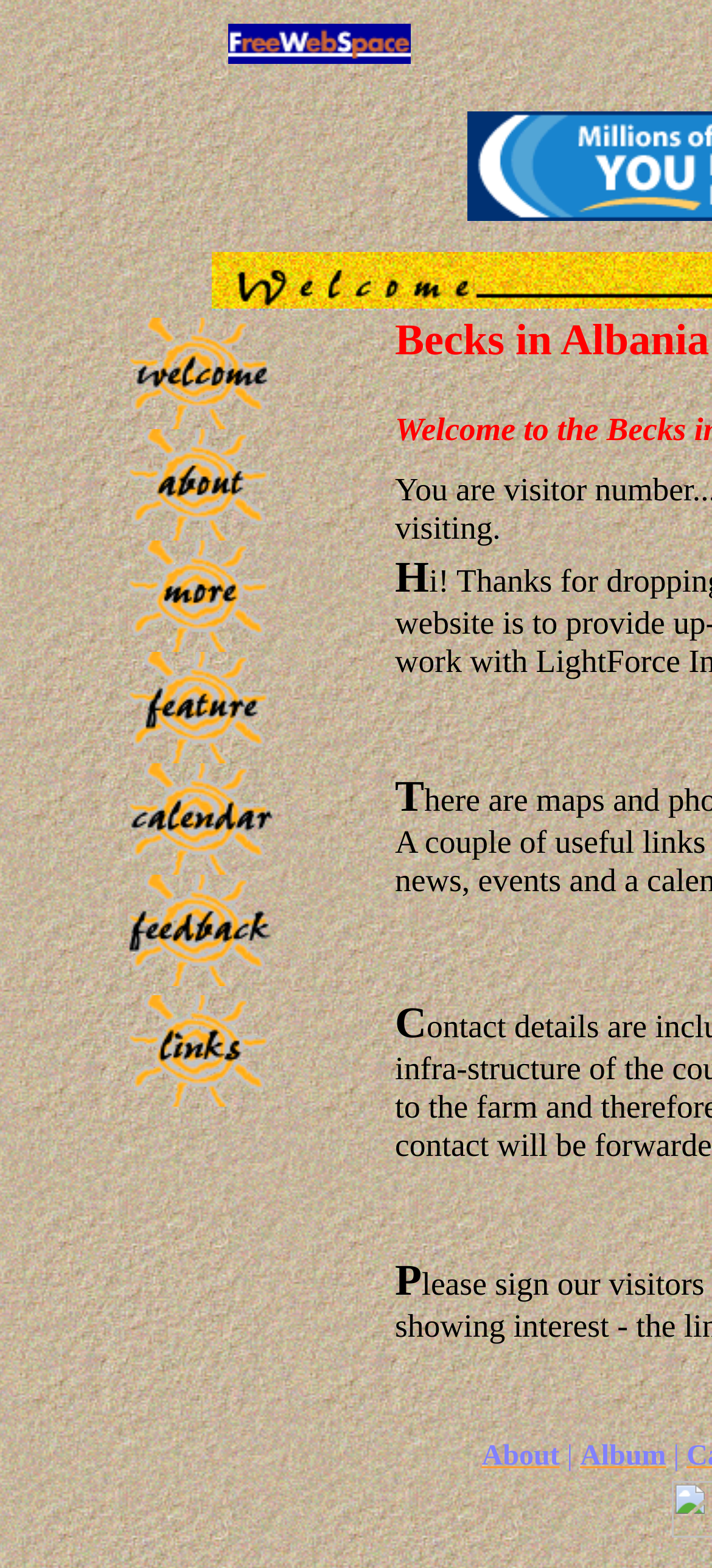Provide your answer in one word or a succinct phrase for the question: 
How many images are in the personal section?

7